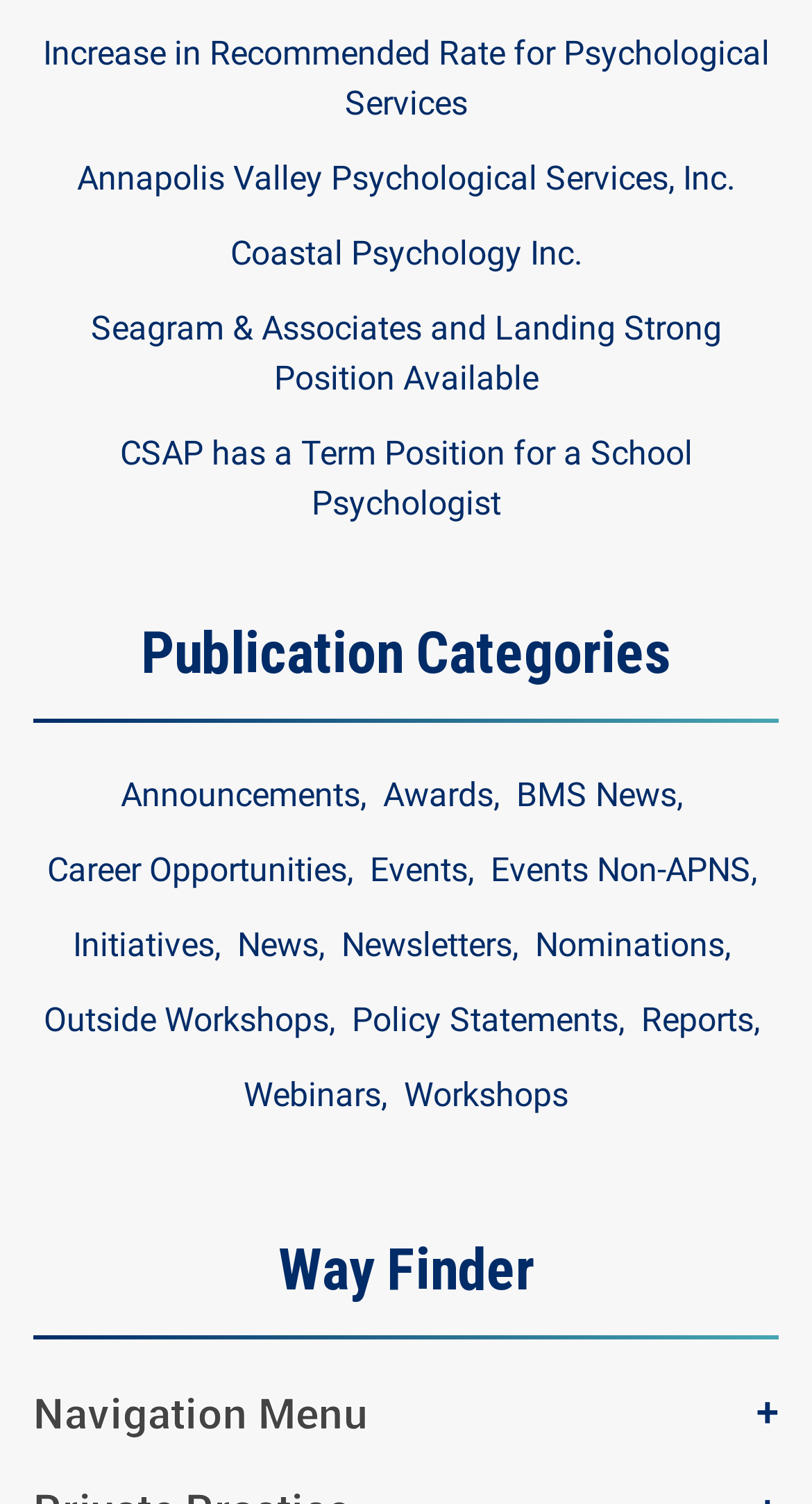Determine the bounding box coordinates of the clickable element to achieve the following action: 'Click on 'Increase in Recommended Rate for Psychological Services''. Provide the coordinates as four float values between 0 and 1, formatted as [left, top, right, bottom].

[0.041, 0.019, 0.959, 0.086]